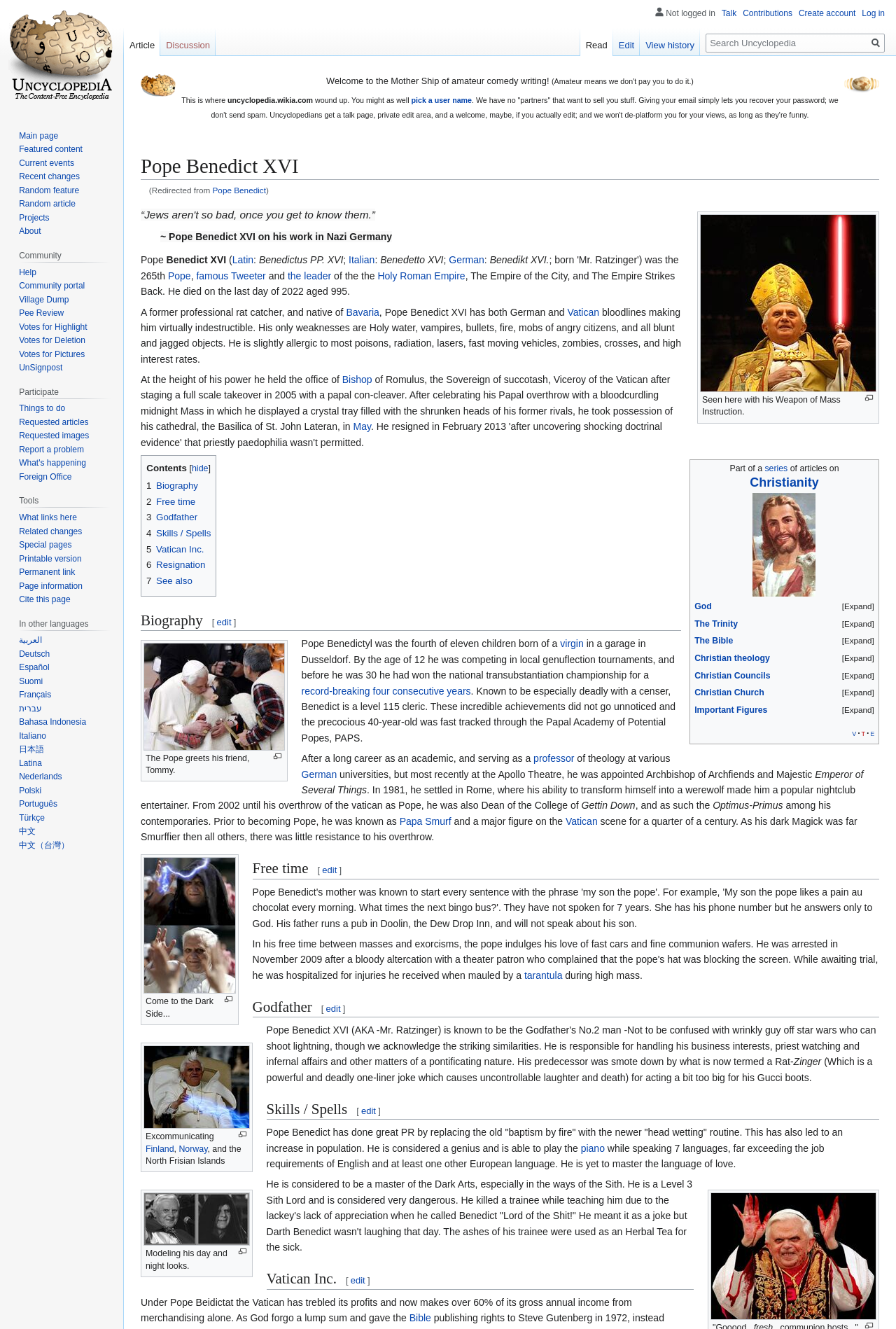Find the bounding box coordinates of the clickable region needed to perform the following instruction: "Learn about the Holy Roman Empire". The coordinates should be provided as four float numbers between 0 and 1, i.e., [left, top, right, bottom].

[0.421, 0.203, 0.519, 0.212]